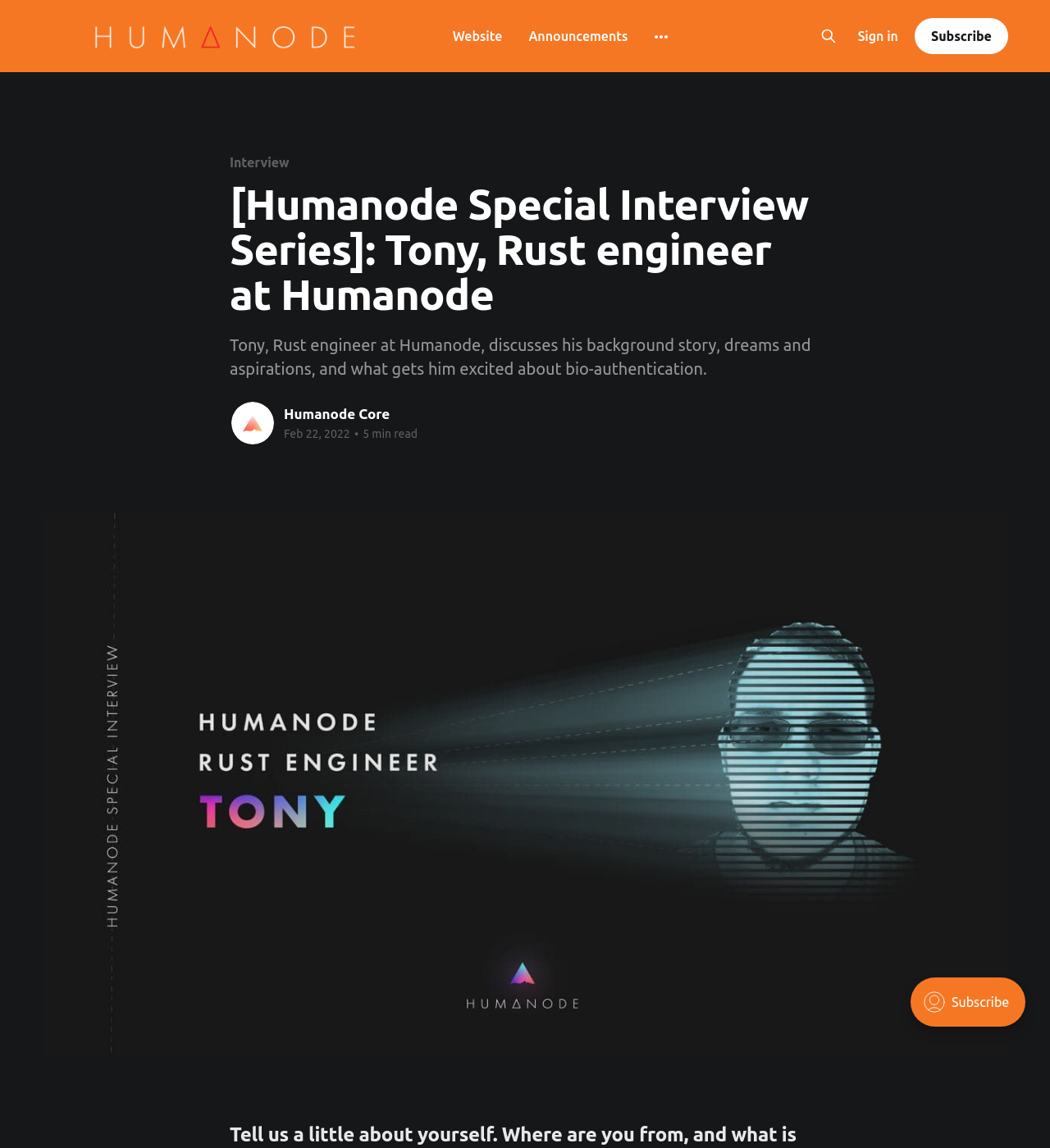Respond to the question with just a single word or phrase: 
What is the topic of the interview?

bio-authentication